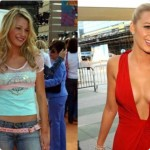What is the purpose of this image?
Look at the image and construct a detailed response to the question.

This image is often associated with discussions around celebrity transformations, particularly in relation to rumored cosmetic enhancements, suggesting that the purpose of this image is to showcase Blake Lively's evolution in style and appearance over time.